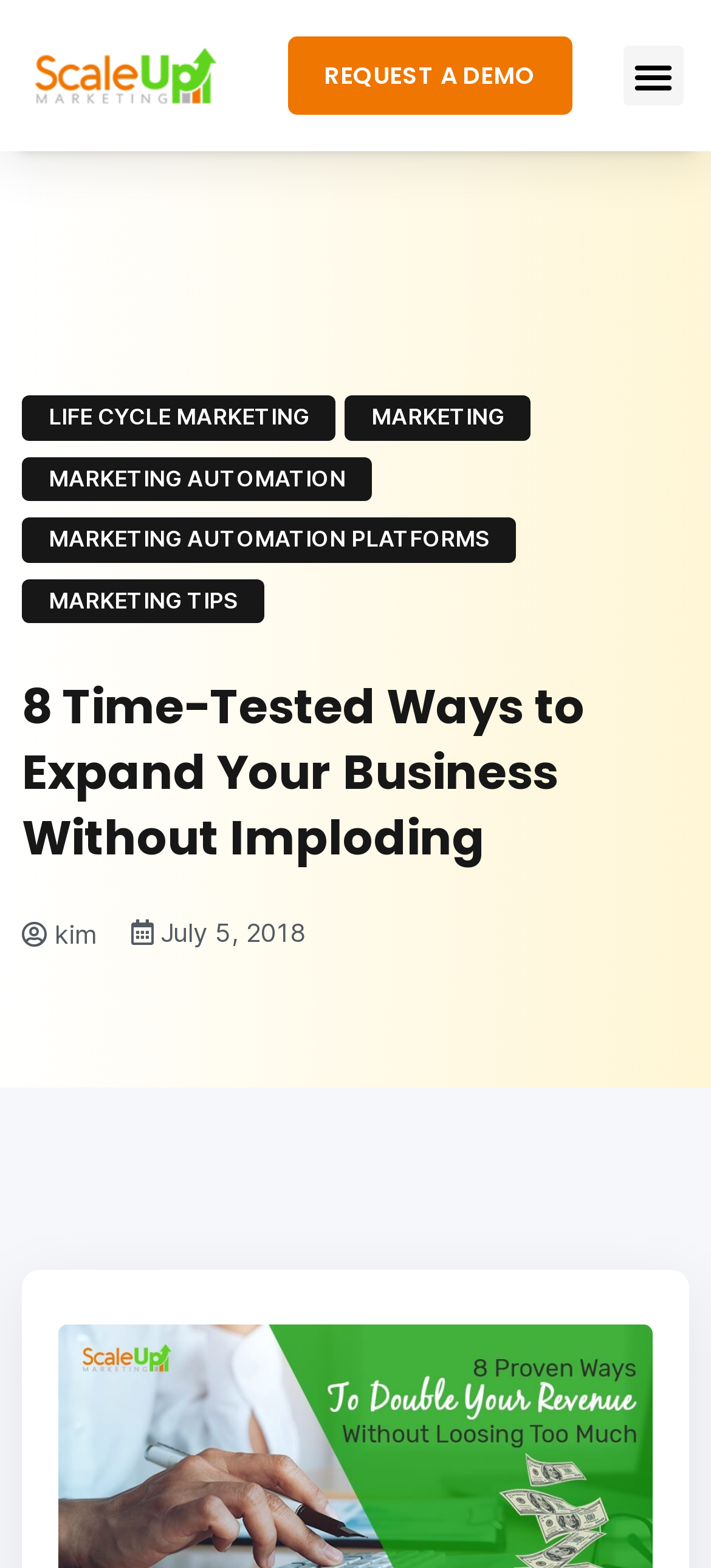Construct a comprehensive description capturing every detail on the webpage.

The webpage appears to be a blog post or article discussing business expansion strategies. At the top, there is a menu toggle button on the right side, which is not currently expanded. Below the menu toggle button, there is a prominent call-to-action link "REQUEST A DEMO" in the middle of the page.

On the left side, there are several links to related topics, including "LIFE CYCLE MARKETING", "MARKETING", "MARKETING AUTOMATION", "MARKETING AUTOMATION PLATFORMS", and "MARKETING TIPS". These links are stacked vertically, with "LIFE CYCLE MARKETING" at the top and "MARKETING TIPS" at the bottom.

The main content of the page is headed by a title "8 Time-Tested Ways to Expand Your Business Without Imploding", which spans almost the entire width of the page. Below the title, there is a link to an author's profile, "kim", accompanied by a small icon. Next to the author's link, there is a date "July 5, 2018" indicating when the article was published.

At the very top of the page, there is a small link on the left side, which does not have a descriptive text.